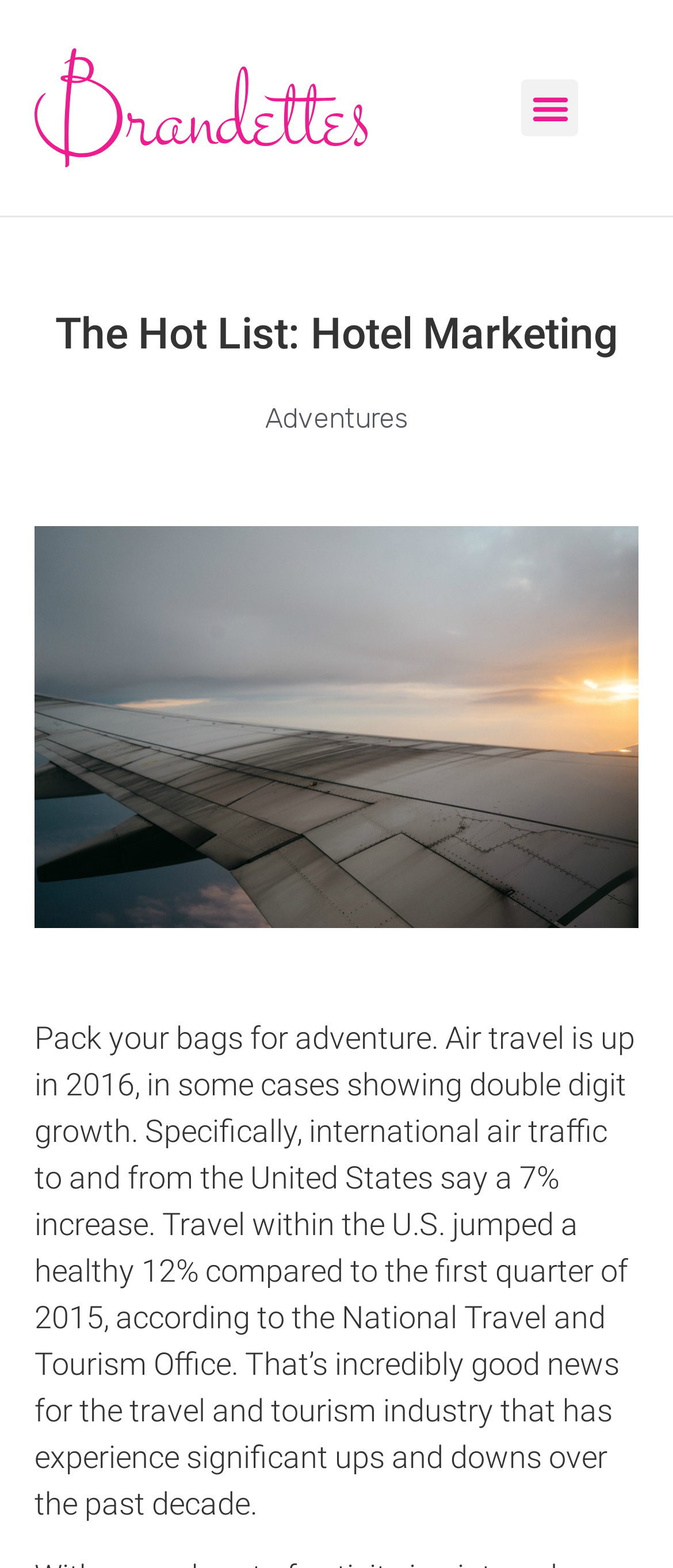Describe the entire webpage, focusing on both content and design.

The webpage appears to be a travel-related article or blog post. At the top left, there is a link to a marketing agency, accompanied by an image with the same description. To the right of this, there is a button labeled "Menu Toggle" that is not currently expanded.

Below the marketing agency link and image, there is a heading that reads "The Hot List: Hotel Marketing". This heading spans almost the entire width of the page.

Underneath the heading, there is a link to "Adventures" located roughly in the middle of the page. To the left of this link, there is a large image related to travel, taking up a significant portion of the page.

Below the image, there is a block of text that summarizes the article's content. The text discusses the growth of air travel in 2016, with international air traffic to and from the United States increasing by 7% and travel within the U.S. jumping by 12% compared to the first quarter of 2015. The article seems to be highlighting the positive news for the travel and tourism industry.